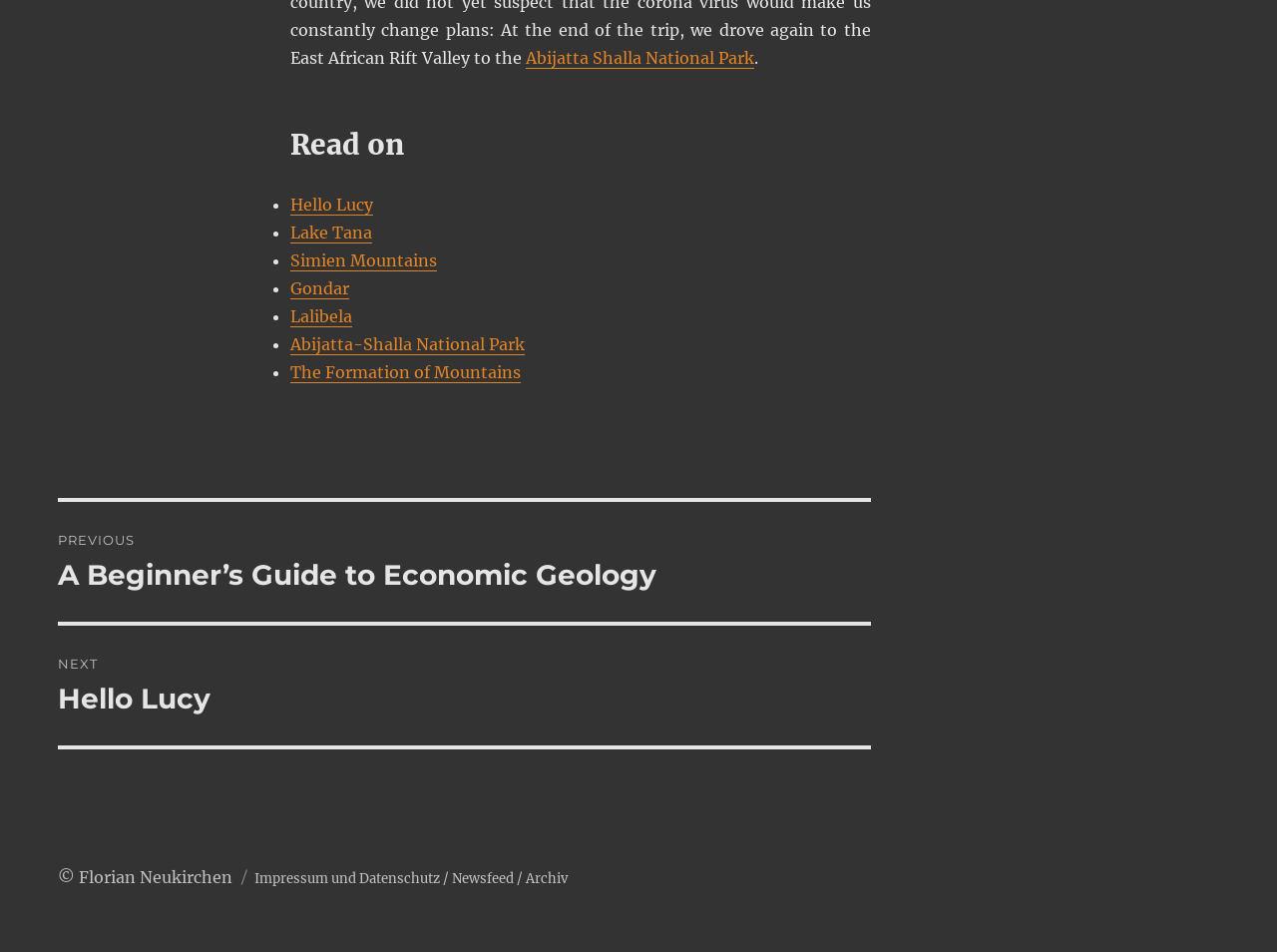Highlight the bounding box coordinates of the element you need to click to perform the following instruction: "Go to Posts."

[0.045, 0.523, 0.682, 0.787]